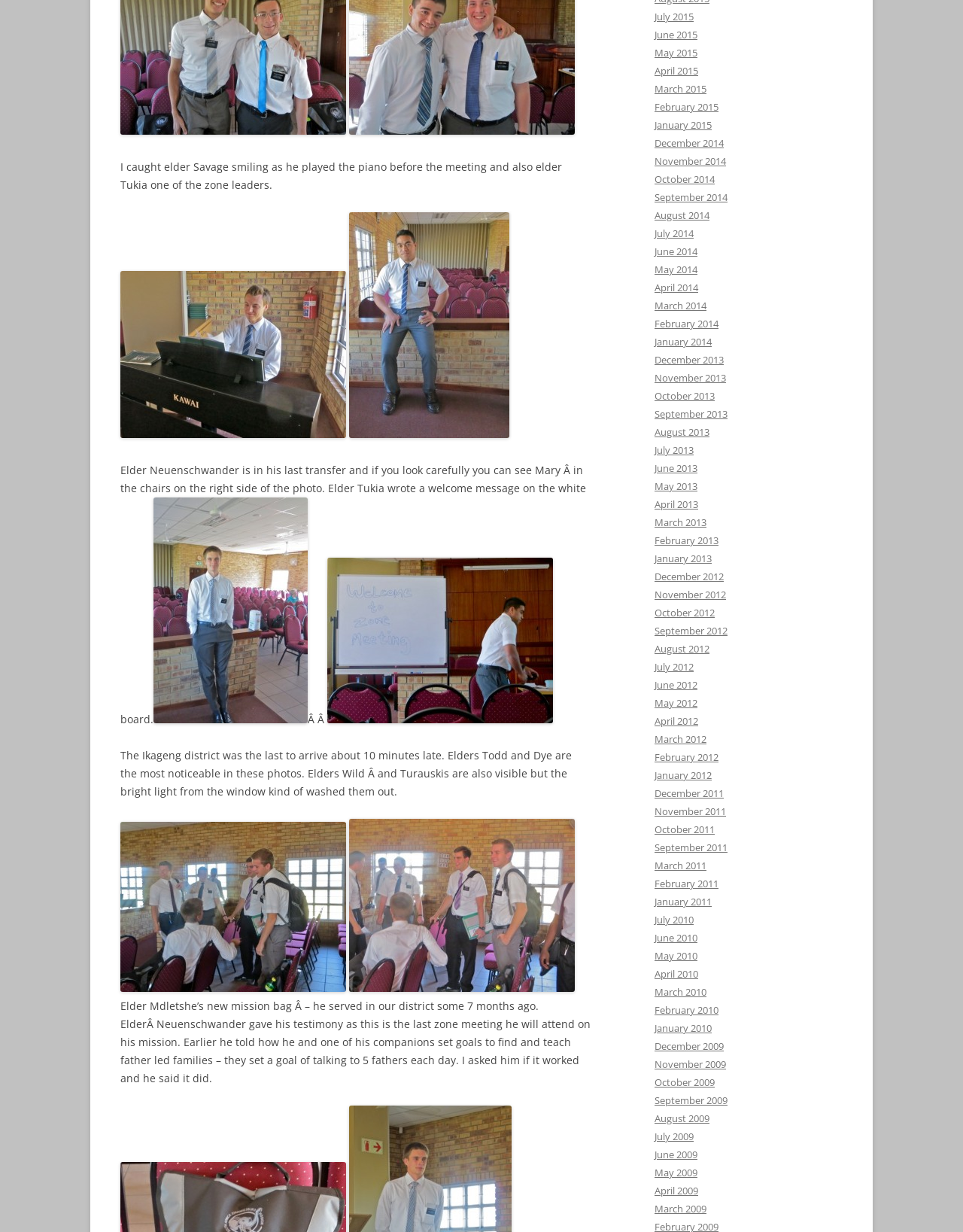Identify the bounding box coordinates of the section to be clicked to complete the task described by the following instruction: "Check December 2014". The coordinates should be four float numbers between 0 and 1, formatted as [left, top, right, bottom].

[0.68, 0.111, 0.752, 0.122]